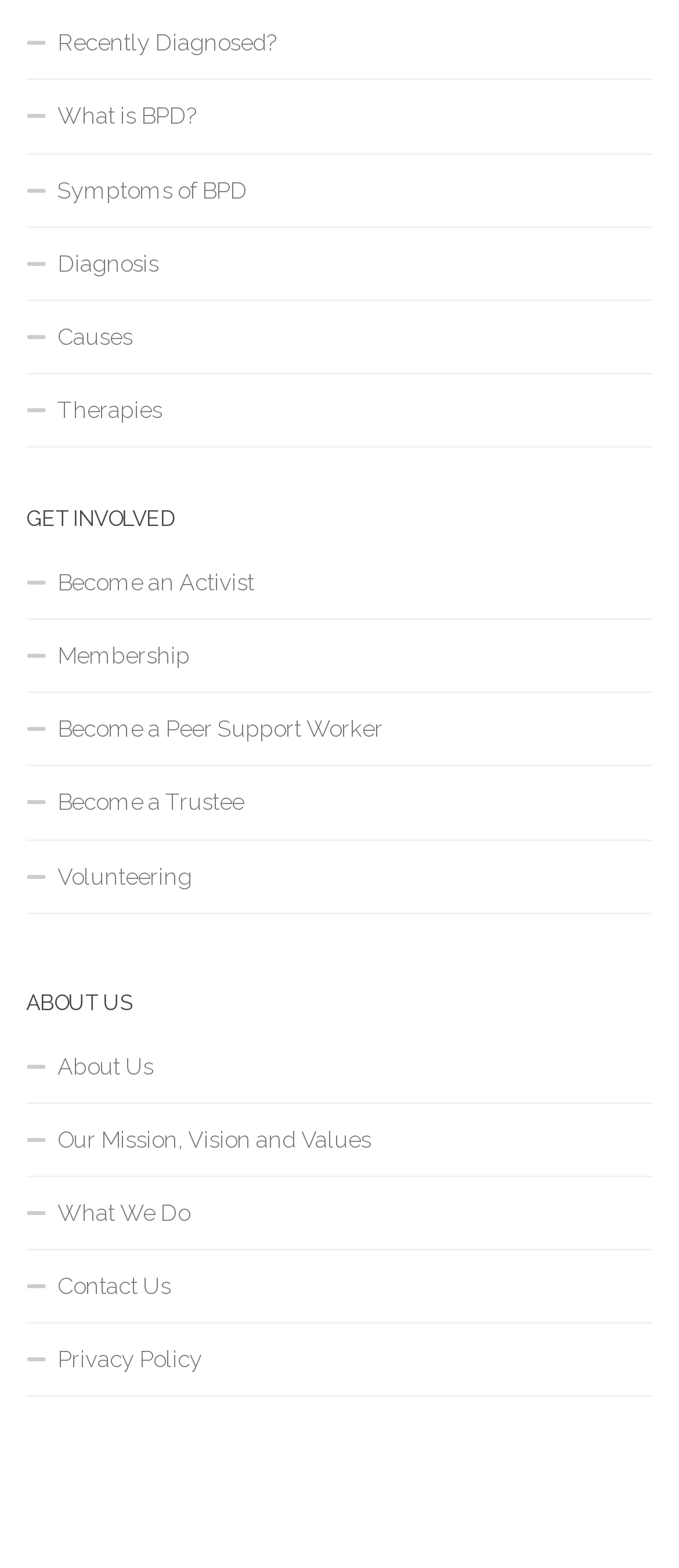How many links are related to BPD?
Look at the screenshot and give a one-word or phrase answer.

6